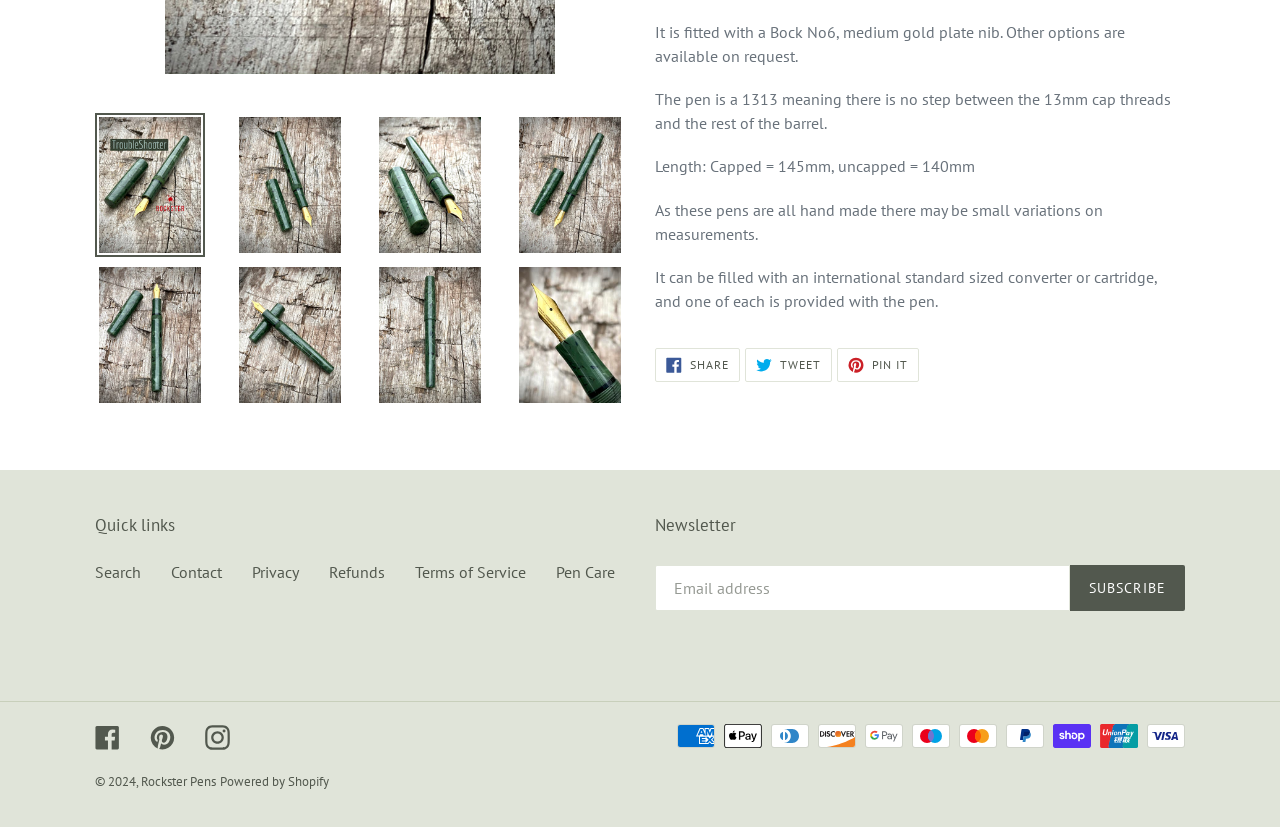Locate the bounding box of the UI element with the following description: "Rockster Pens".

[0.11, 0.935, 0.169, 0.956]